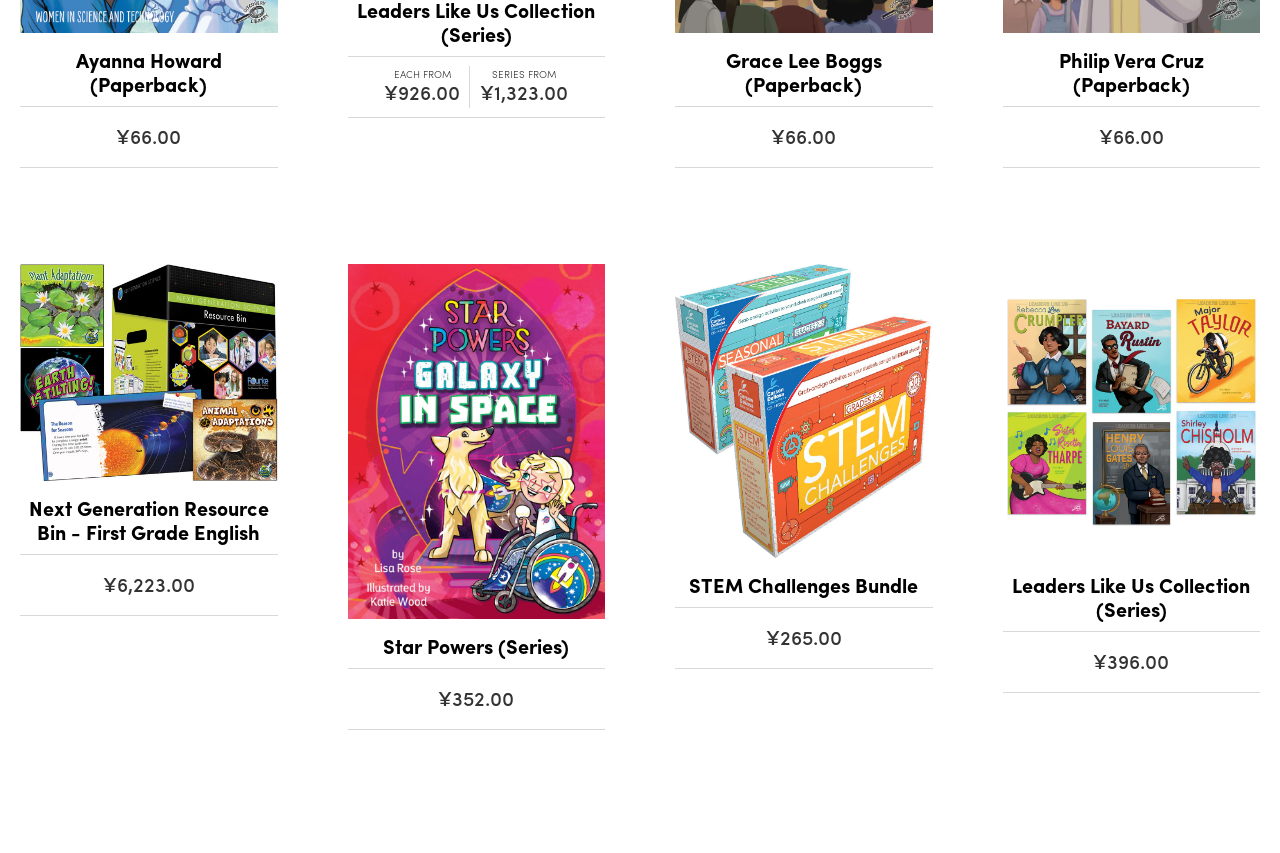Examine the image carefully and respond to the question with a detailed answer: 
How many books are listed on this webpage?

There are 6 books listed on this webpage, each with its own heading, price, and additional information. The books are 'Ayanna Howard (Paperback)', 'Grace Lee Boggs (Paperback)', 'Philip Vera Cruz (Paperback)', 'Next Generation Resource Bin - First Grade English', 'Star Powers (Series)', and 'Leaders Like Us Collection (Series)'.